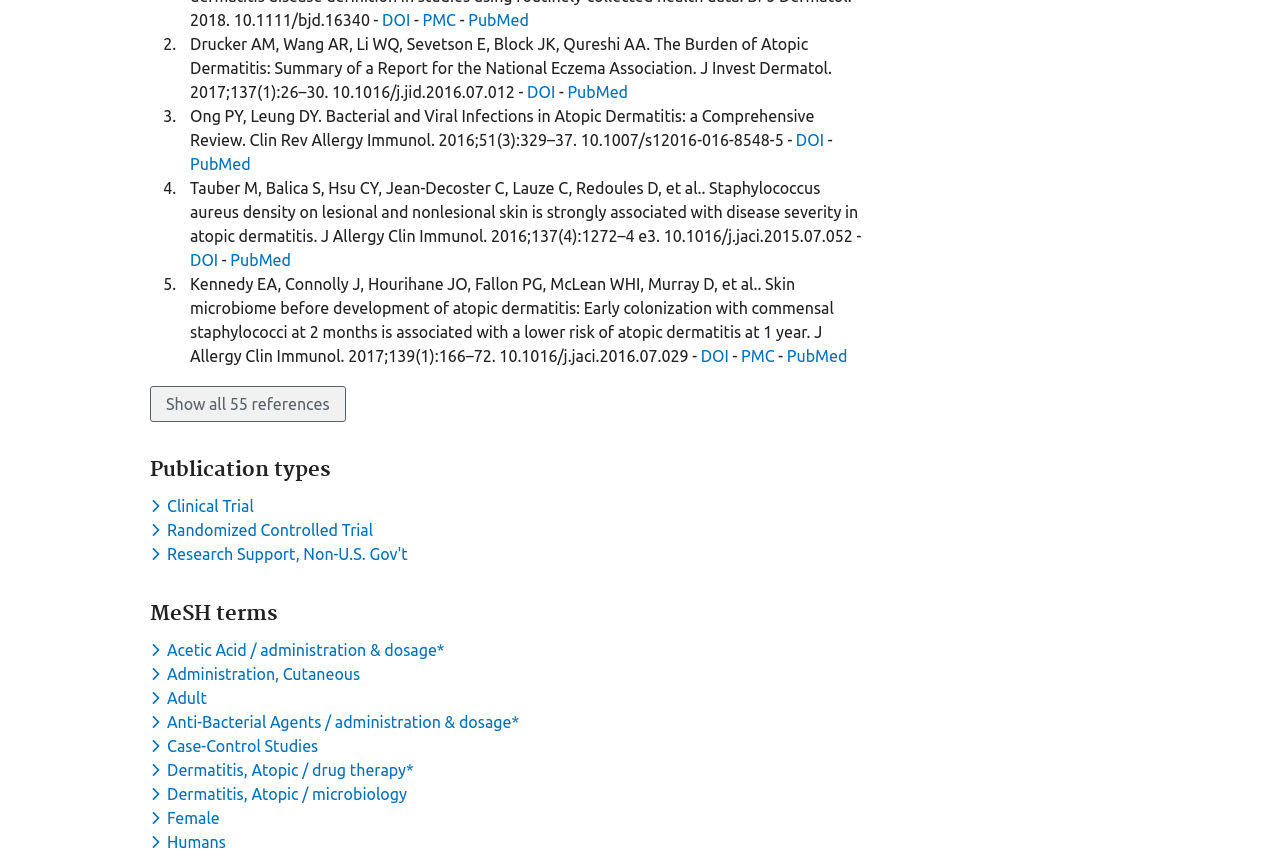Please provide a one-word or phrase answer to the question: 
What is the format of the references?

Journal article format